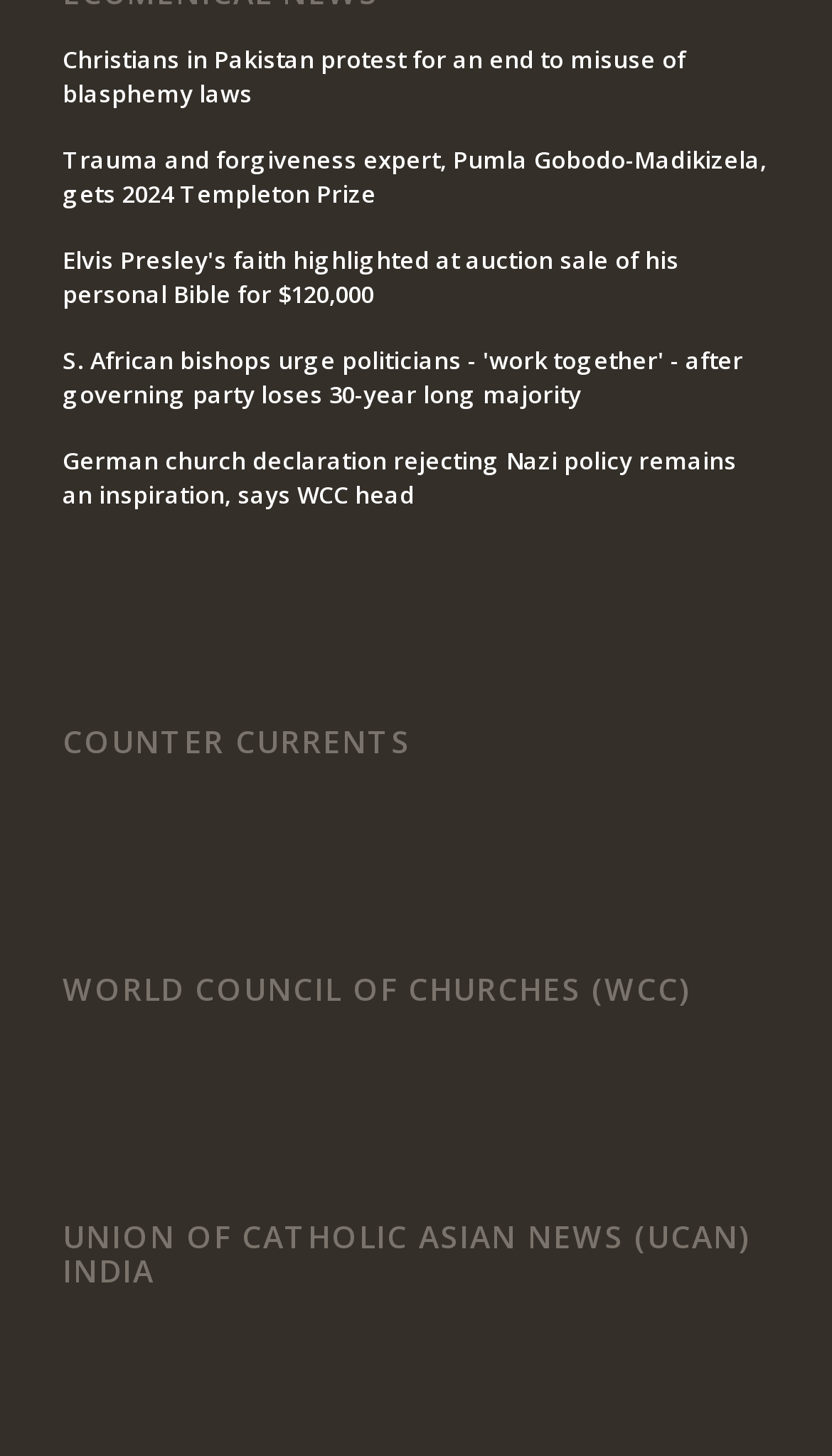Review the image closely and give a comprehensive answer to the question: What is the common theme among the links on the webpage?

By examining the text of the links, I can see that they all relate to religious topics, such as blasphemy laws, the Templeton Prize, and the World Council of Churches, which suggests that the common theme among the links is religion.